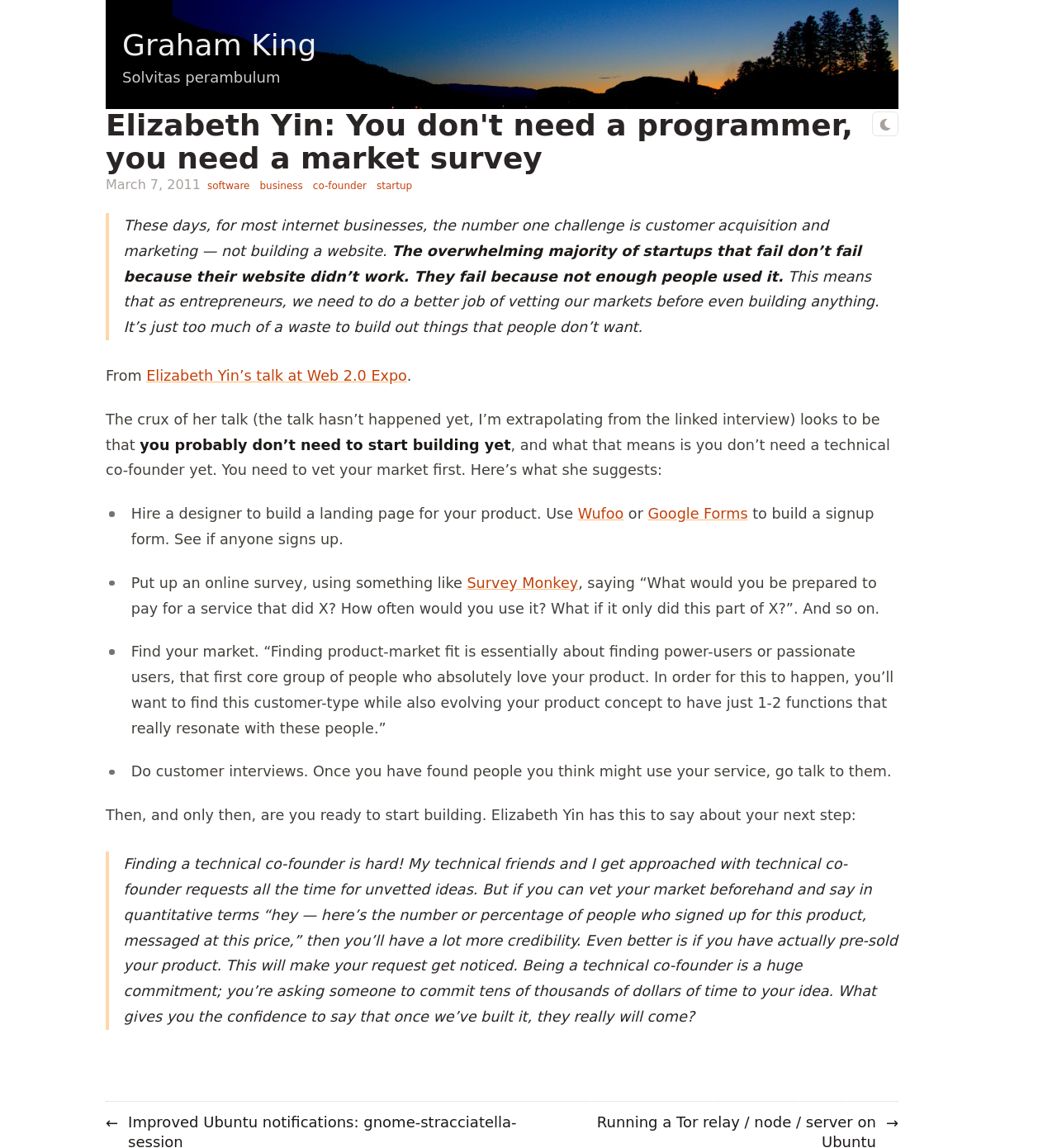Please indicate the bounding box coordinates for the clickable area to complete the following task: "Read about Tell me Project". The coordinates should be specified as four float numbers between 0 and 1, i.e., [left, top, right, bottom].

None